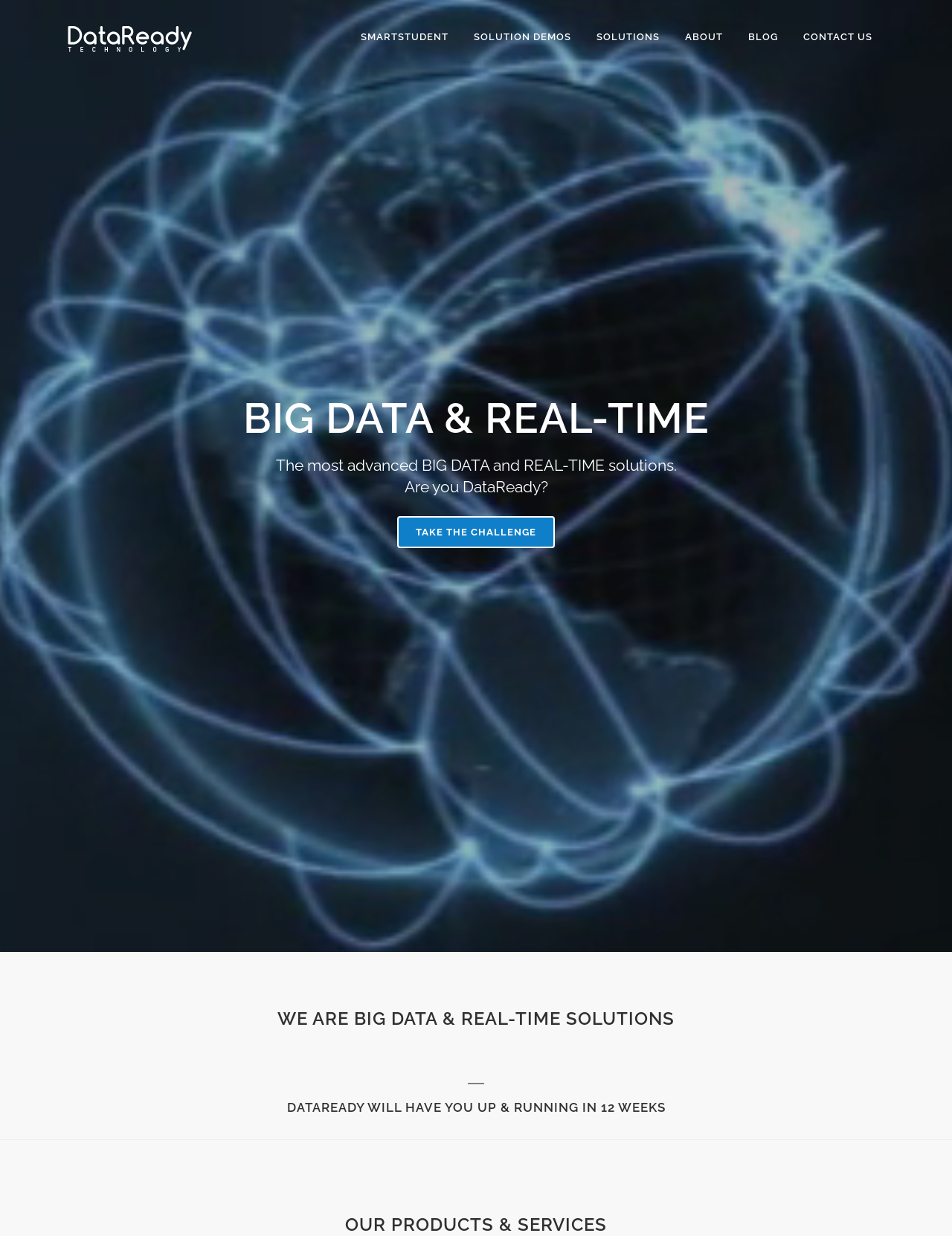What is the company's Canadian office address?
Please provide a single word or phrase based on the screenshot.

1370 Don Mills Road, Suite 300